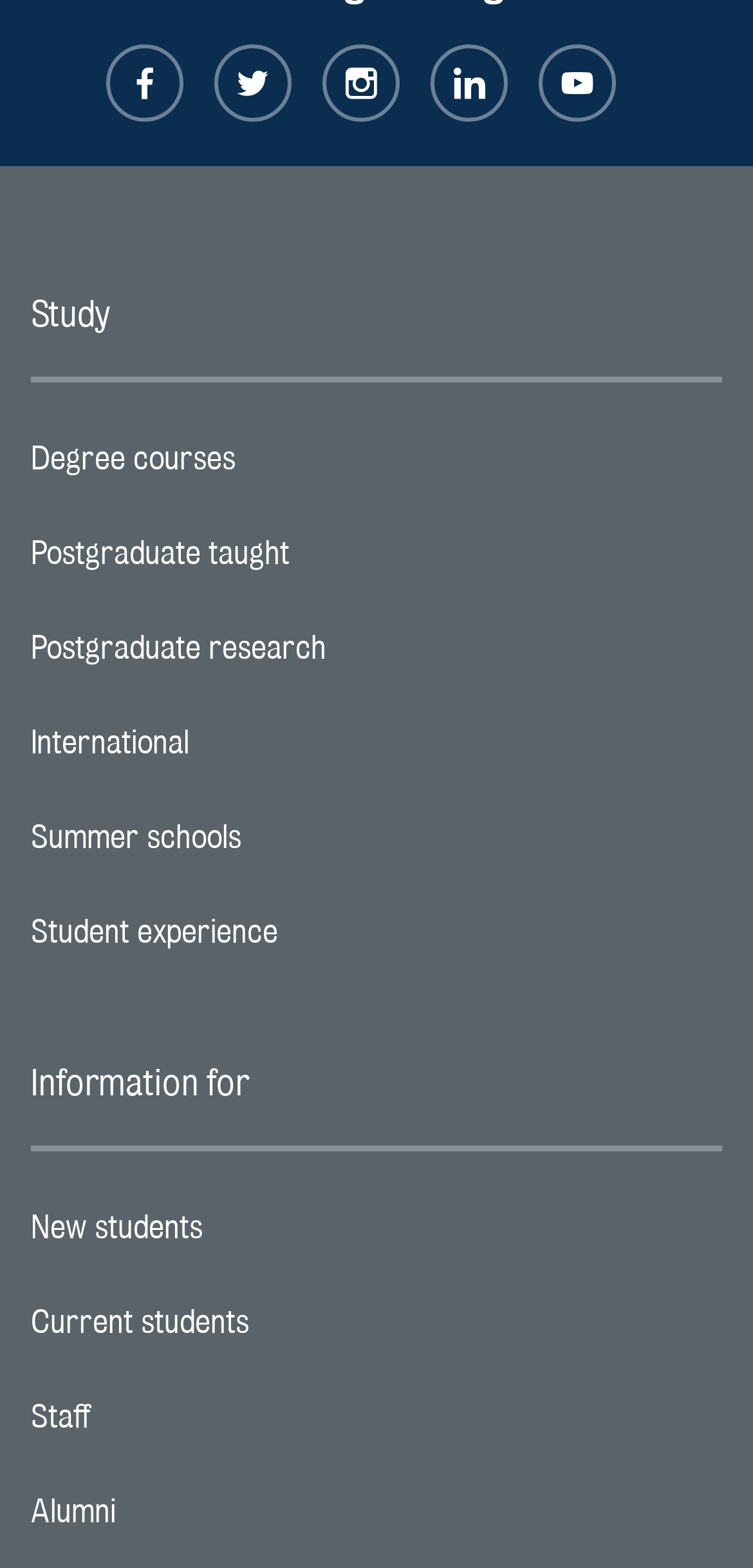Find the bounding box of the UI element described as: "Summer schoolsFooter navigation link". The bounding box coordinates should be given as four float values between 0 and 1, i.e., [left, top, right, bottom].

[0.041, 0.505, 0.959, 0.566]